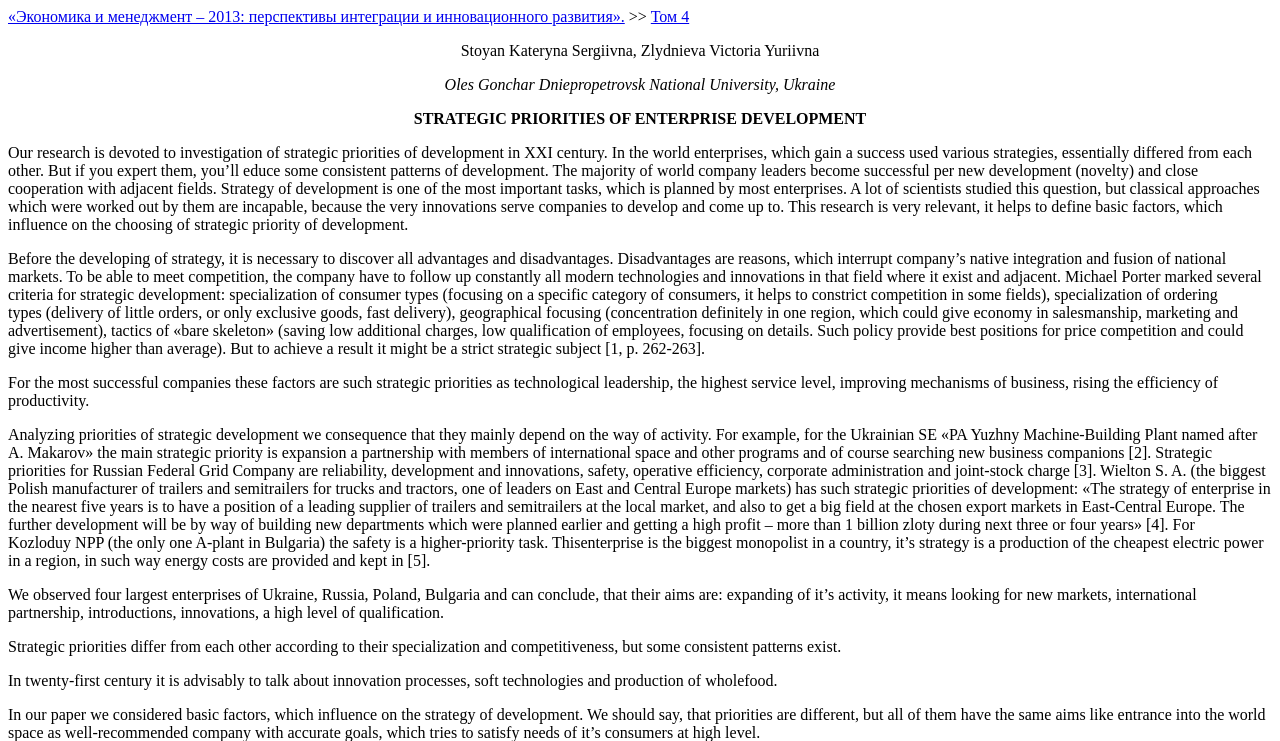Answer the question in a single word or phrase:
What is the main task of strategy development?

Defining basic factors